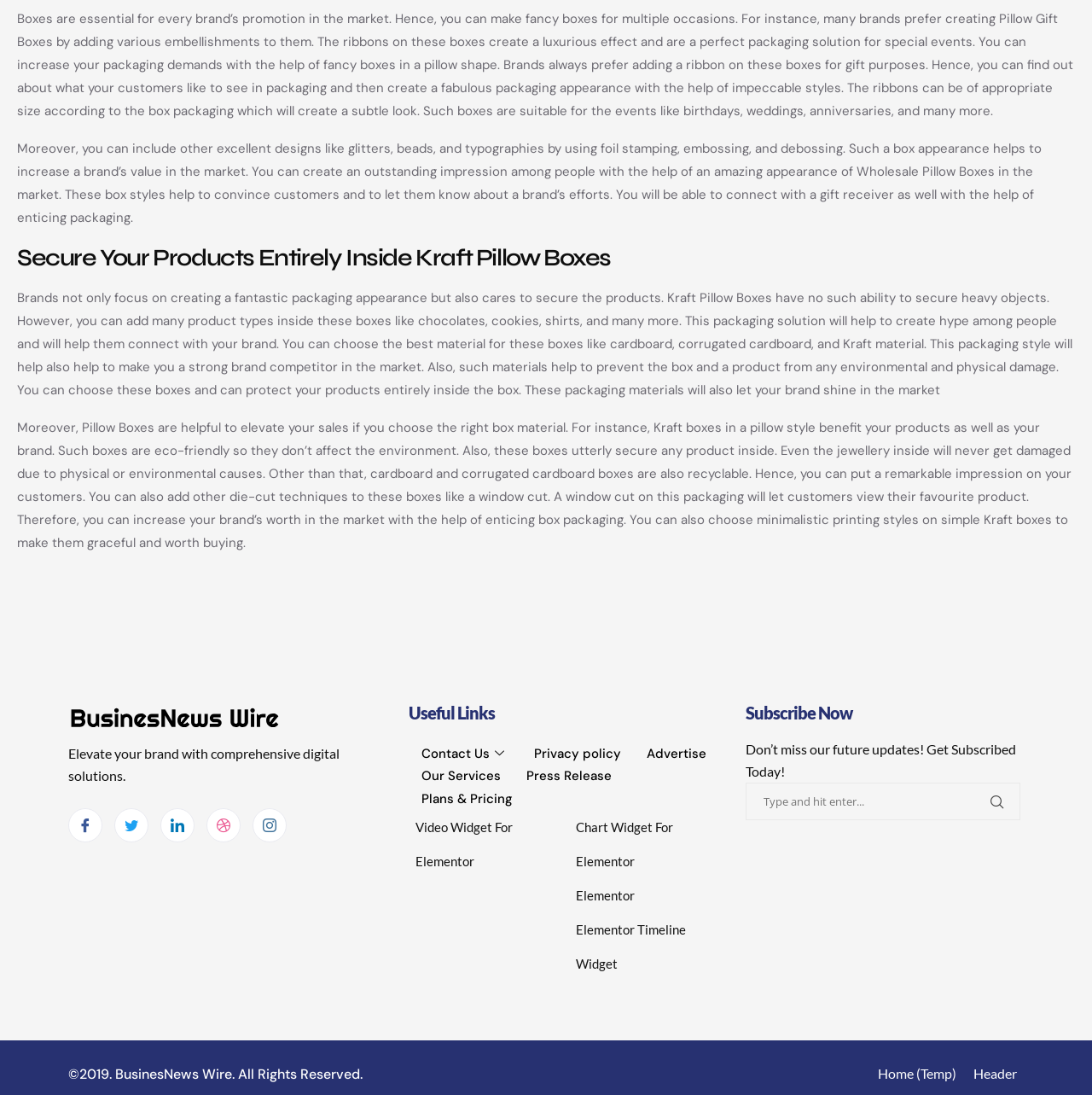What materials can be used for Kraft Pillow Boxes?
Respond with a short answer, either a single word or a phrase, based on the image.

Cardboard, corrugated cardboard, Kraft